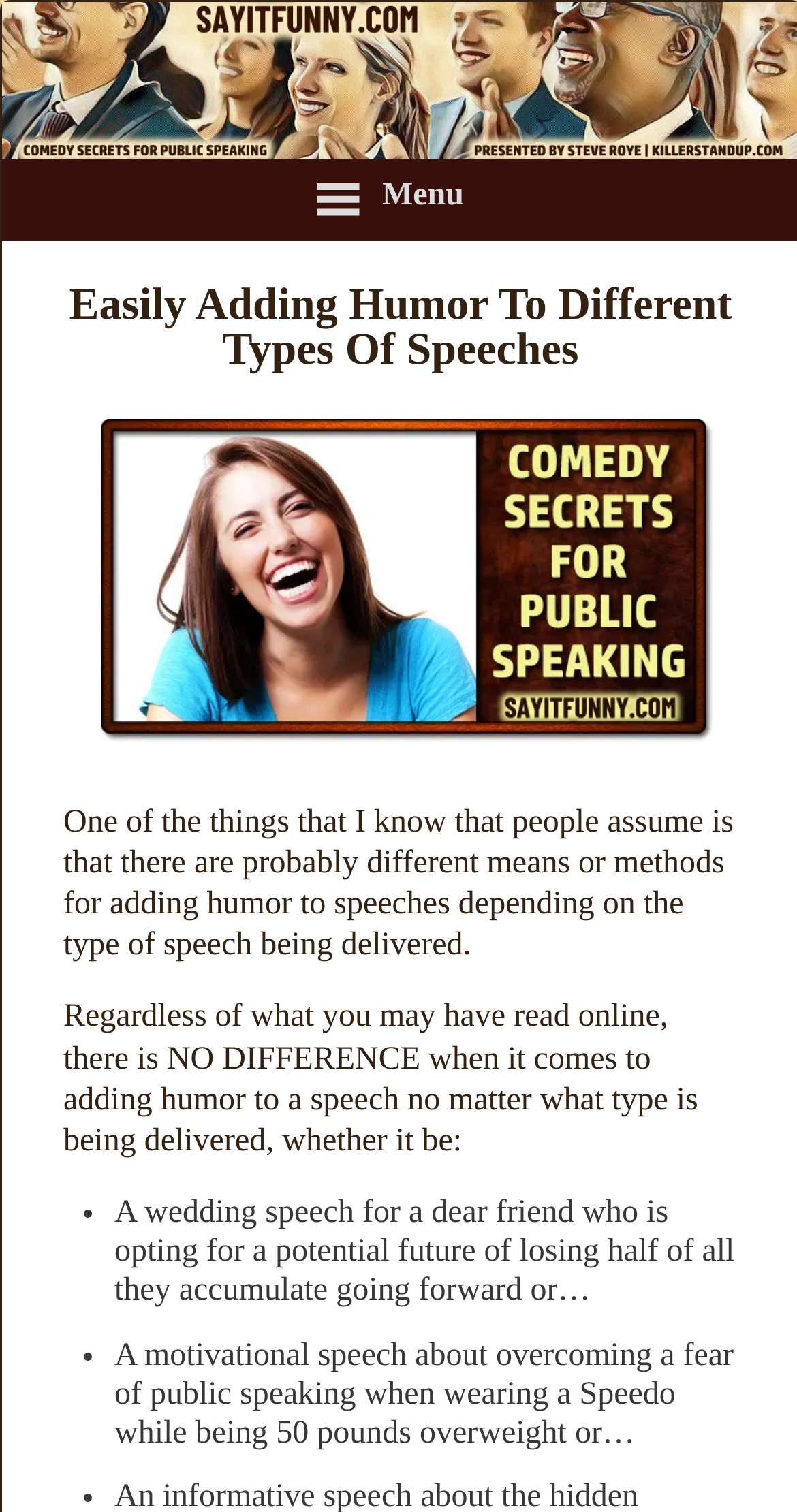Using the information shown in the image, answer the question with as much detail as possible: What is the assumption people make about adding humor to speeches?

According to the text, people assume that there are different means or methods for adding humor to speeches depending on the type of speech being delivered. However, the webpage argues that there is no difference in adding humor to speeches regardless of the type.